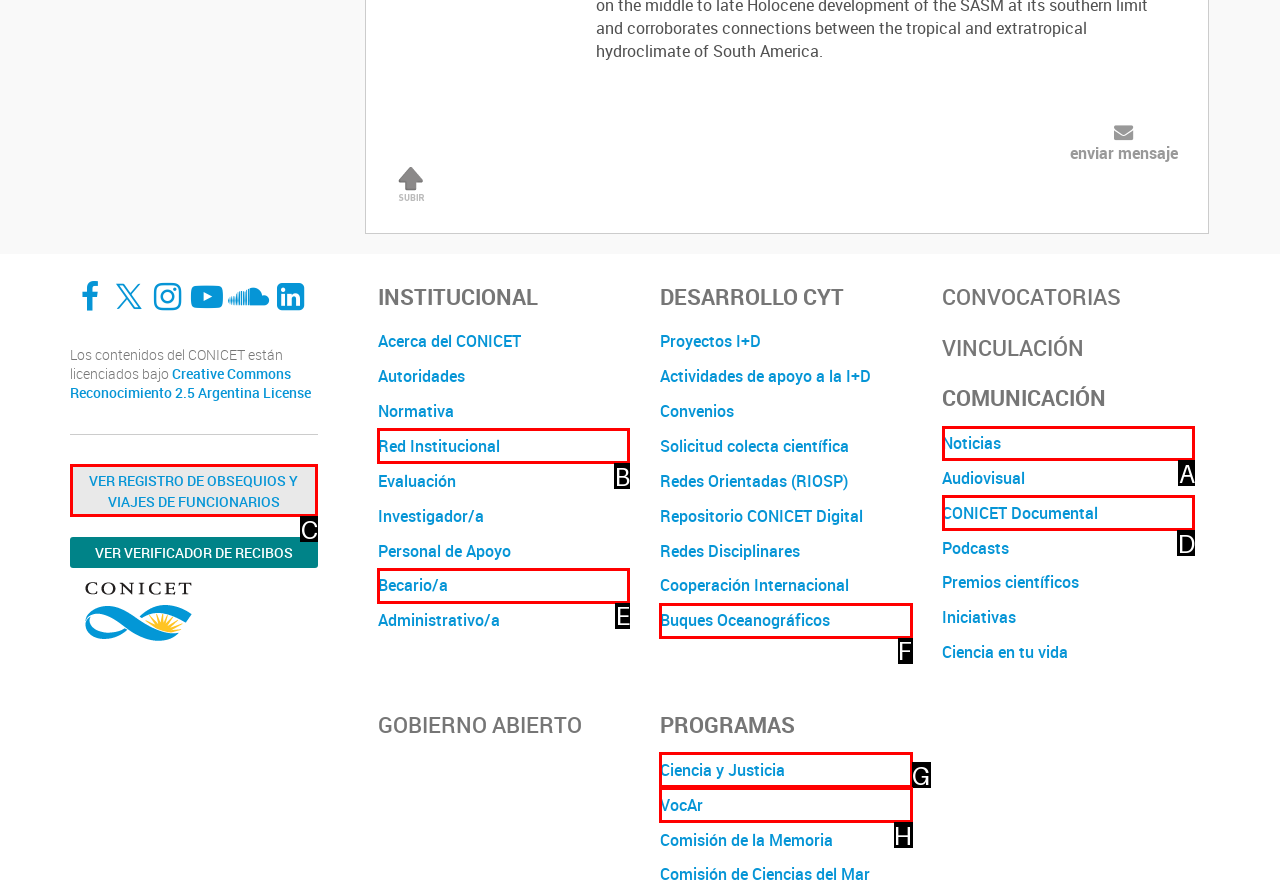Pick the option that best fits the description: Ciencia y Justicia. Reply with the letter of the matching option directly.

G